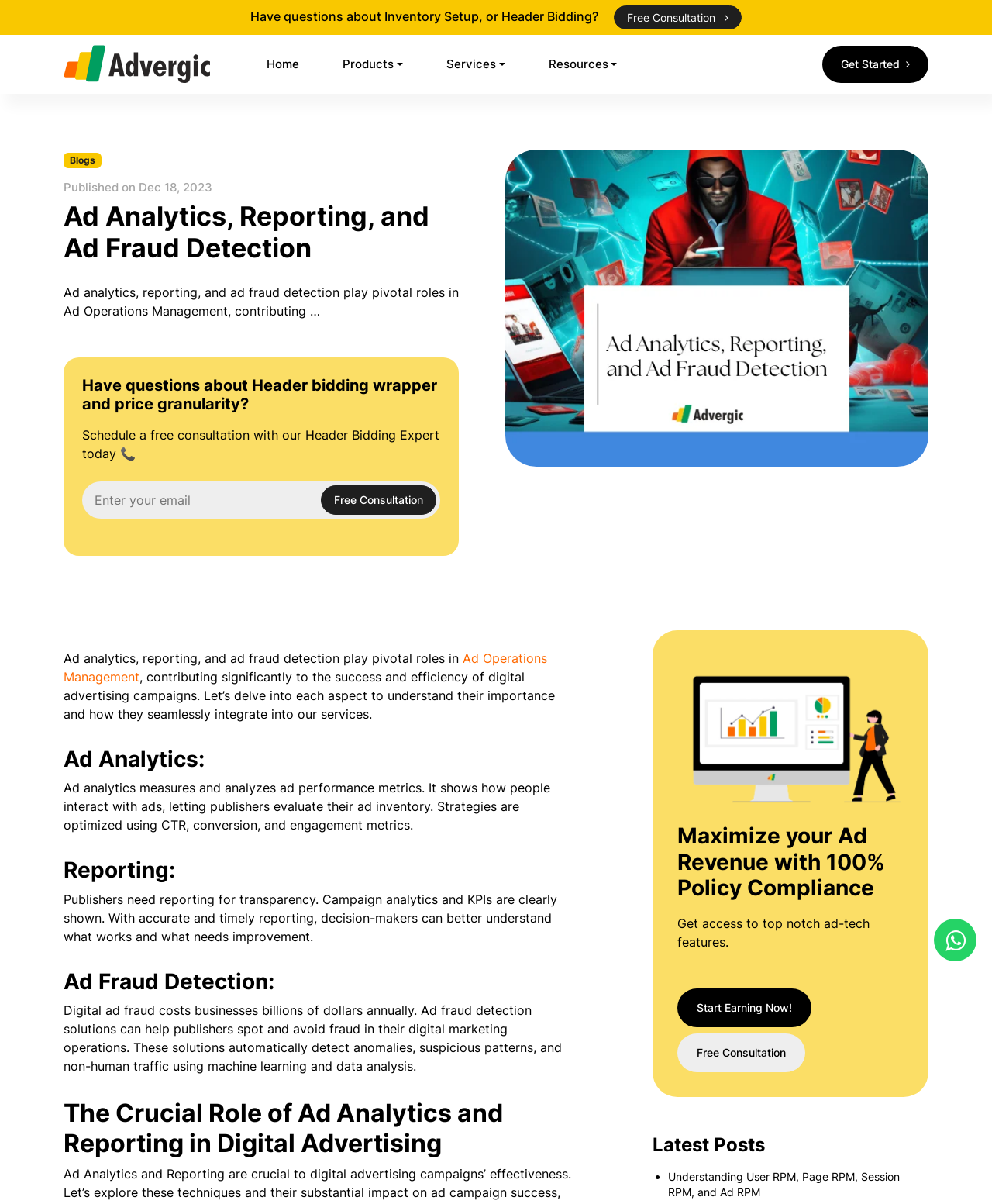Highlight the bounding box coordinates of the element that should be clicked to carry out the following instruction: "Click the 'Free Consultation' link". The coordinates must be given as four float numbers ranging from 0 to 1, i.e., [left, top, right, bottom].

[0.619, 0.005, 0.748, 0.024]